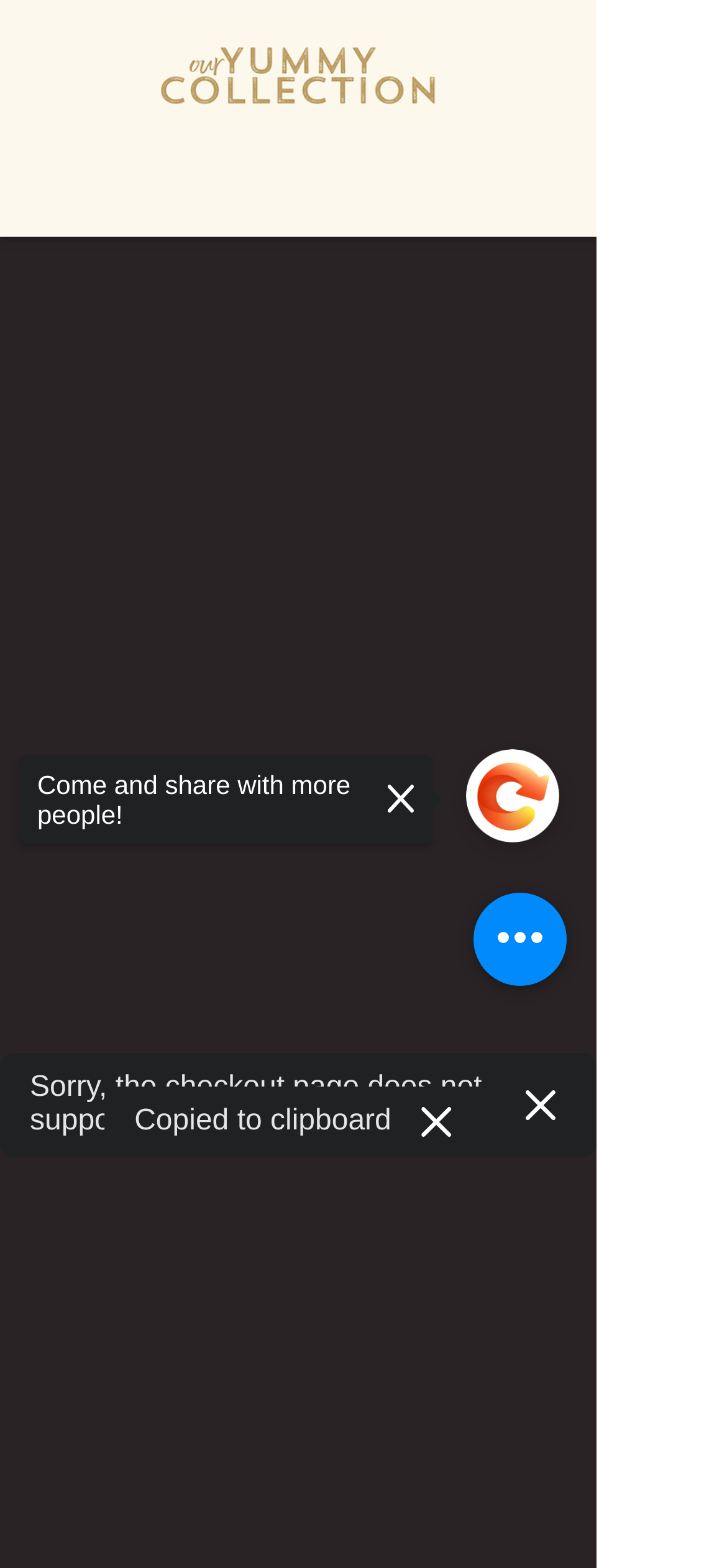Determine the bounding box coordinates (top-left x, top-left y, bottom-right x, bottom-right y) of the UI element described in the following text: aria-label="Open navigation menu"

[0.705, 0.097, 0.795, 0.139]